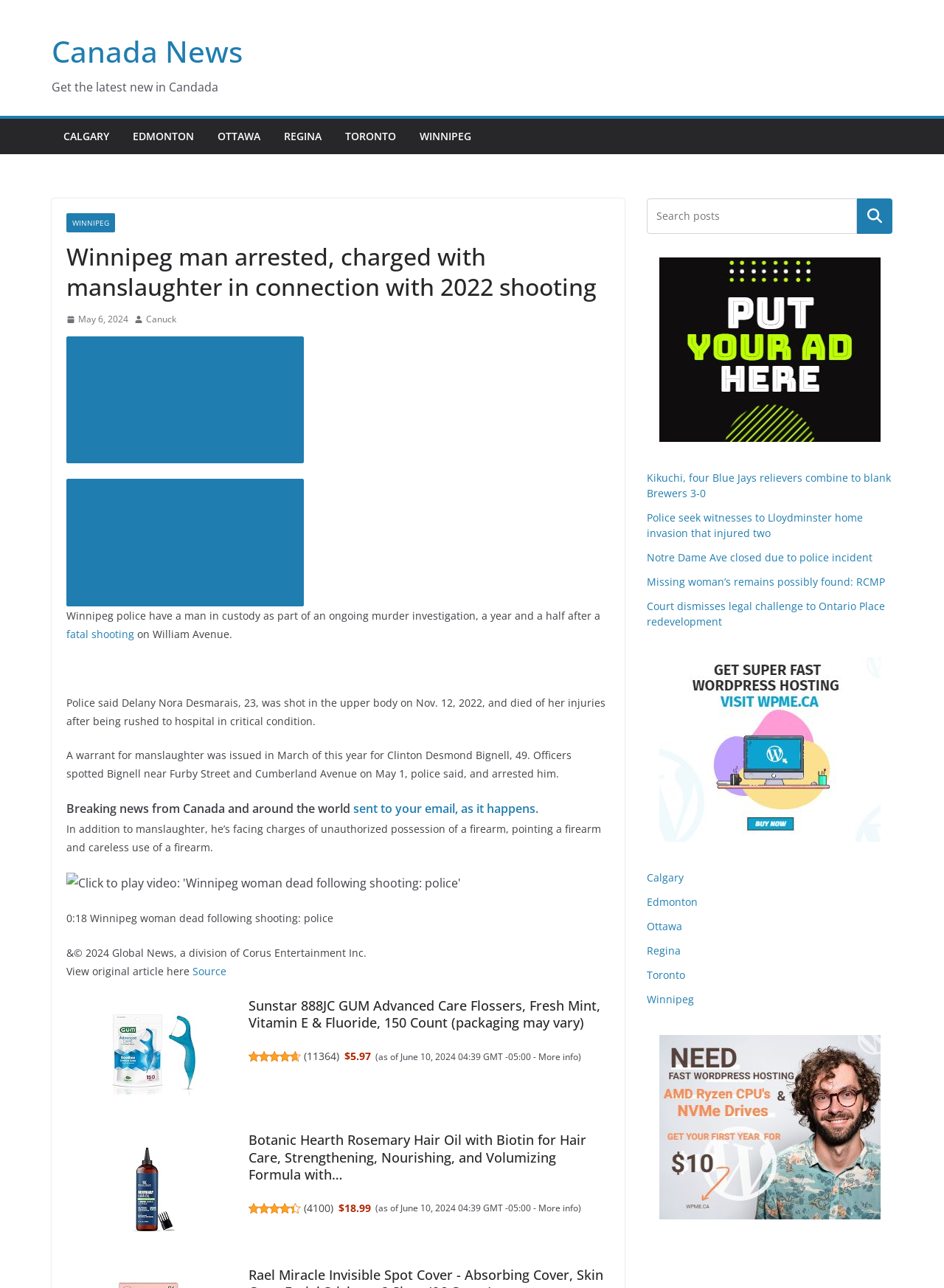Determine the title of the webpage and give its text content.

Winnipeg man arrested, charged with manslaughter in connection with 2022 shooting